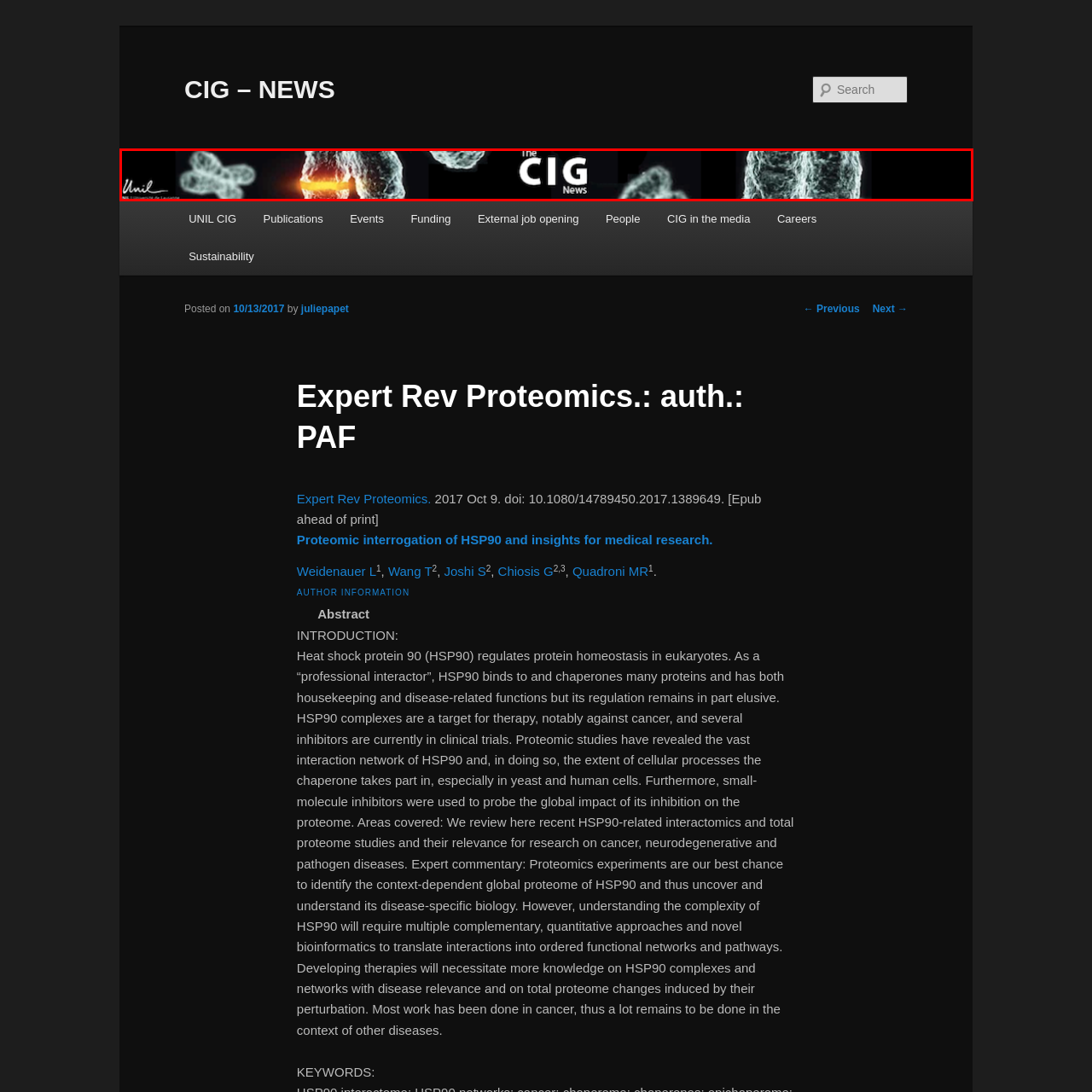What field of study is the banner related to?
Look at the image section surrounded by the red bounding box and provide a concise answer in one word or phrase.

Proteomics